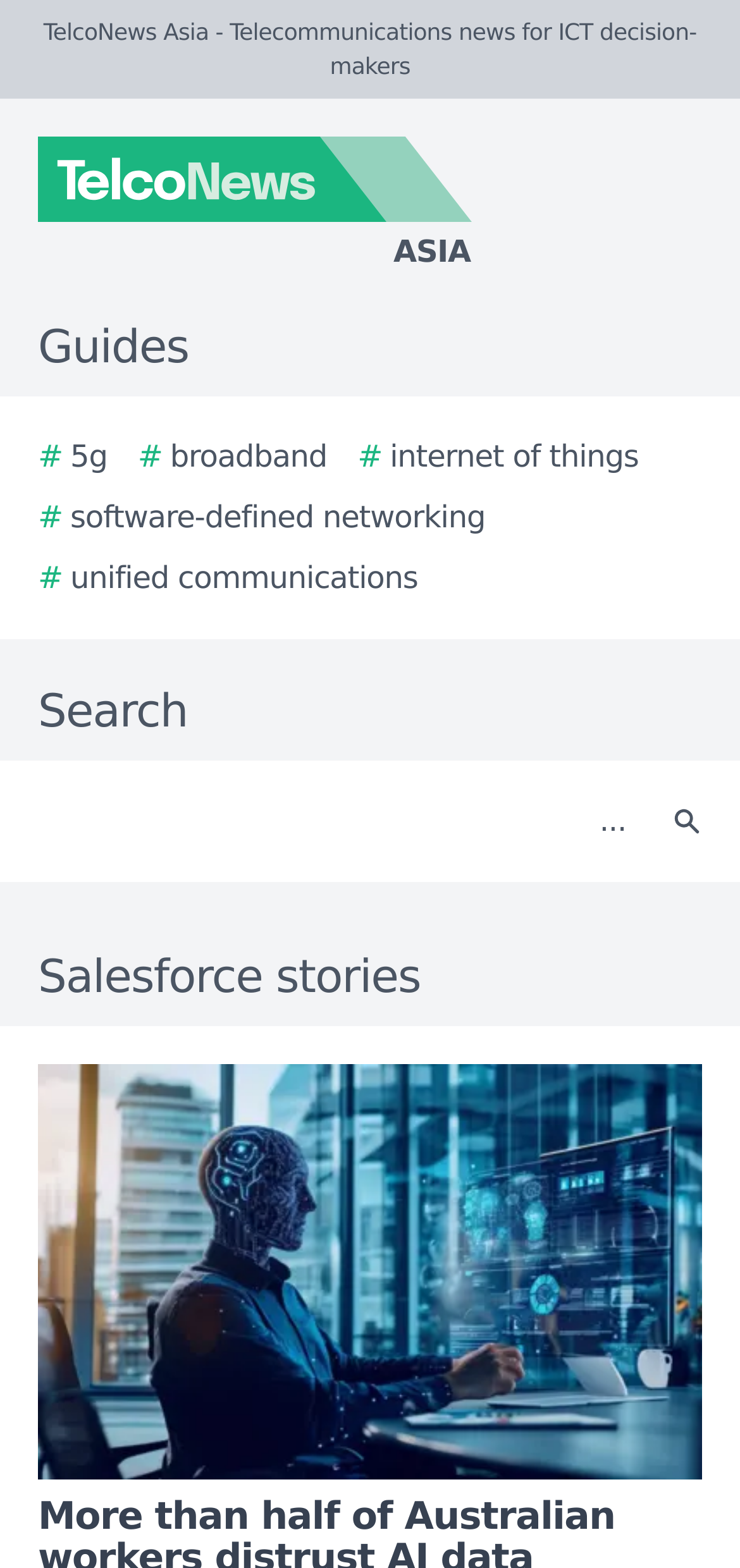Specify the bounding box coordinates of the area to click in order to follow the given instruction: "Click on the 5G guide."

[0.051, 0.277, 0.145, 0.306]